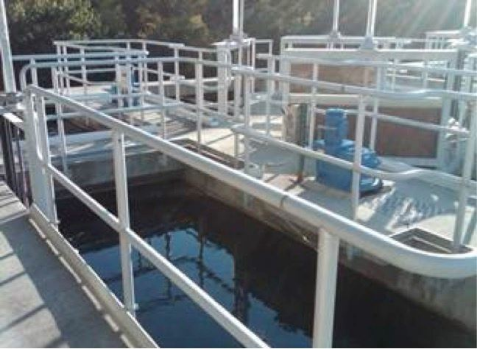Look at the image and answer the question in detail:
What is the purpose of the blue pump?

The blue pump situated near the edge of the basin is an operational component designed to facilitate the separation of floc particles from the water, which is a crucial step in the water purification process.